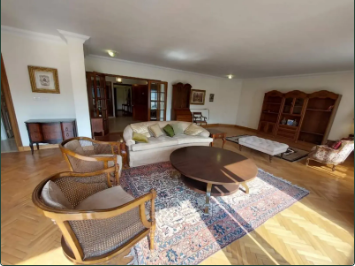Give a succinct answer to this question in a single word or phrase: 
What is the purpose of the area rug?

Enhances warmth